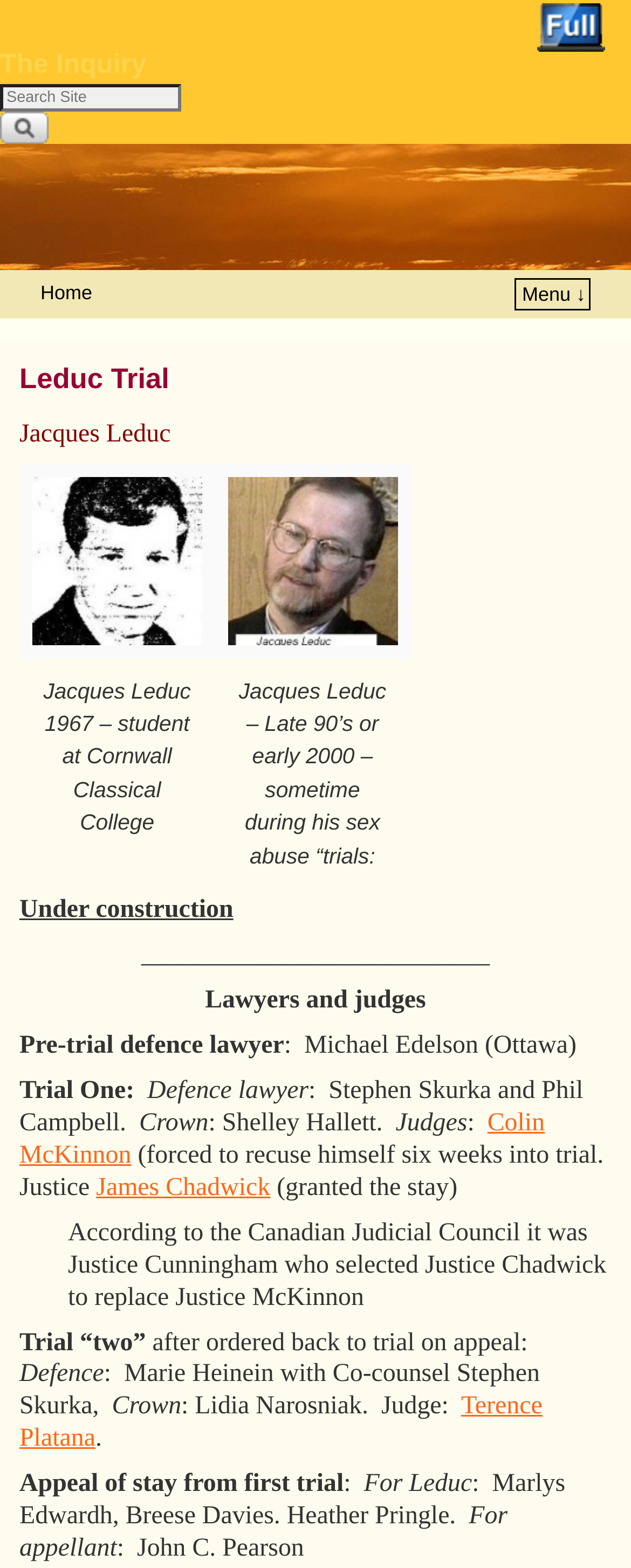Provide the bounding box for the UI element matching this description: "title="Switch to standard web view."".

[0.85, 0.002, 0.958, 0.033]